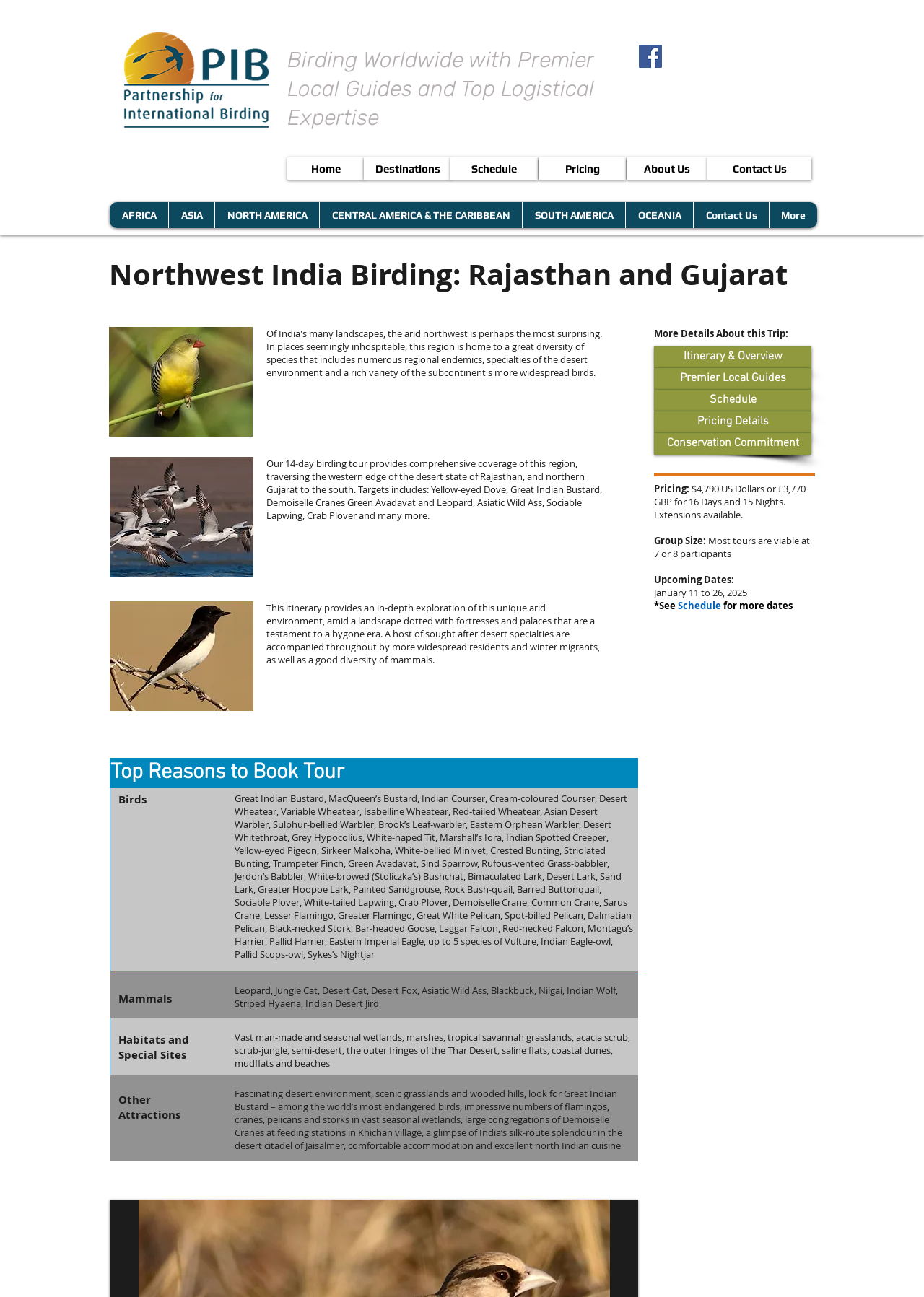What is the name of the birding tour?
Based on the image, provide your answer in one word or phrase.

Northwest India Birding: Rajasthan and Gujarat